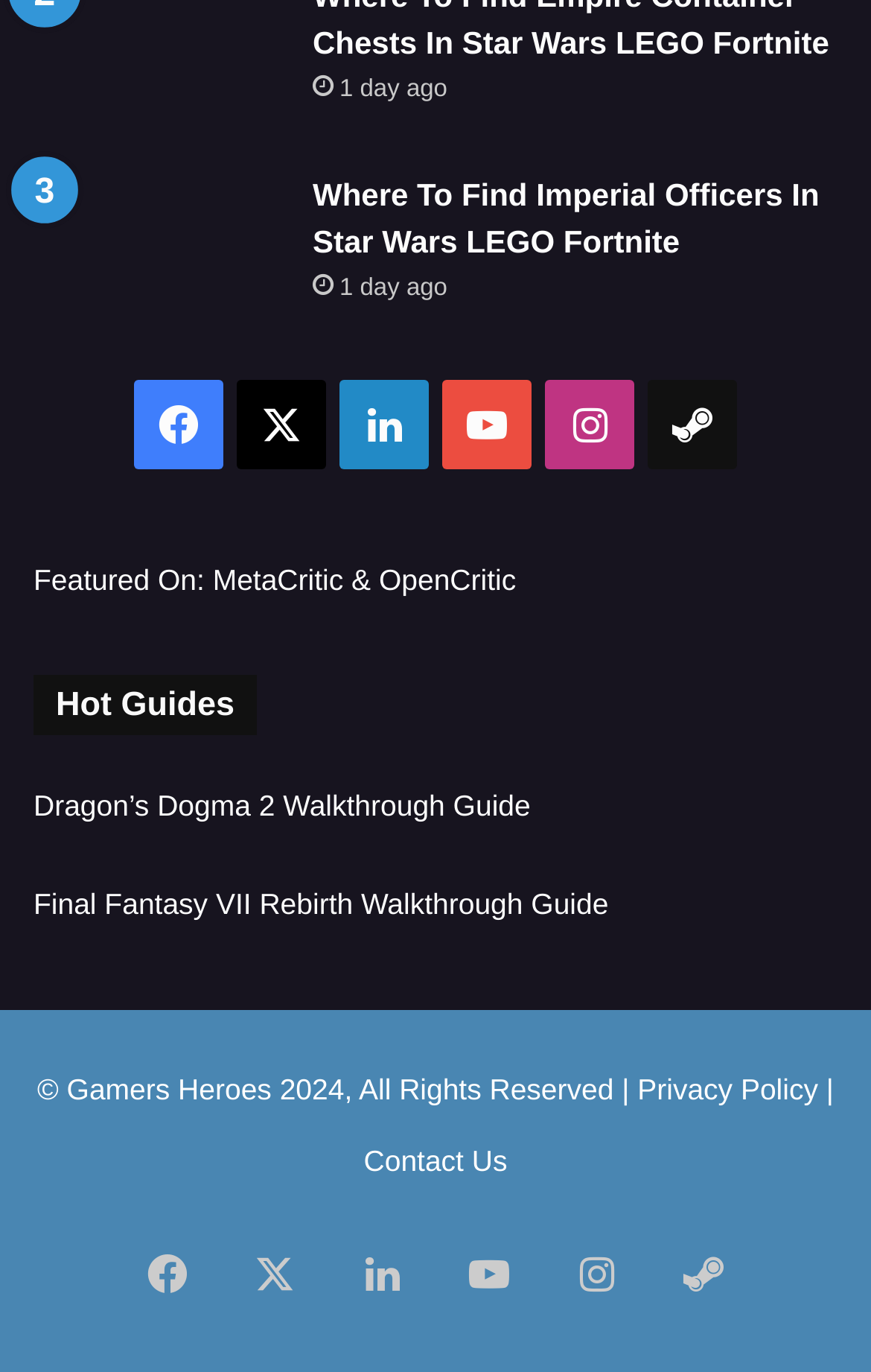Determine the bounding box coordinates for the element that should be clicked to follow this instruction: "Contact Us". The coordinates should be given as four float numbers between 0 and 1, in the format [left, top, right, bottom].

[0.418, 0.833, 0.582, 0.858]